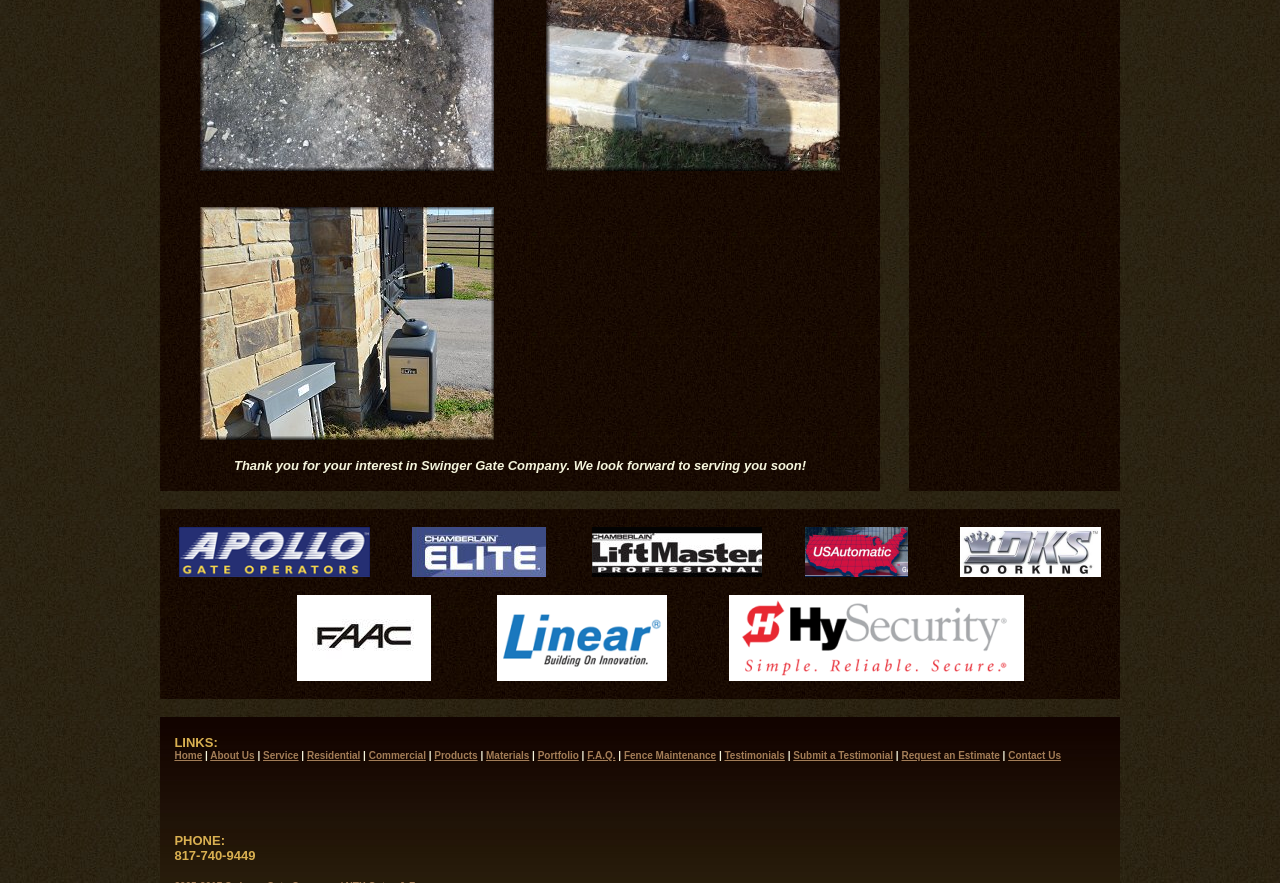What is the phone number of the company?
Please answer the question as detailed as possible based on the image.

The phone number of the company is 817-740-9449, which is mentioned at the bottom of the webpage, in the section that contains the contact information.